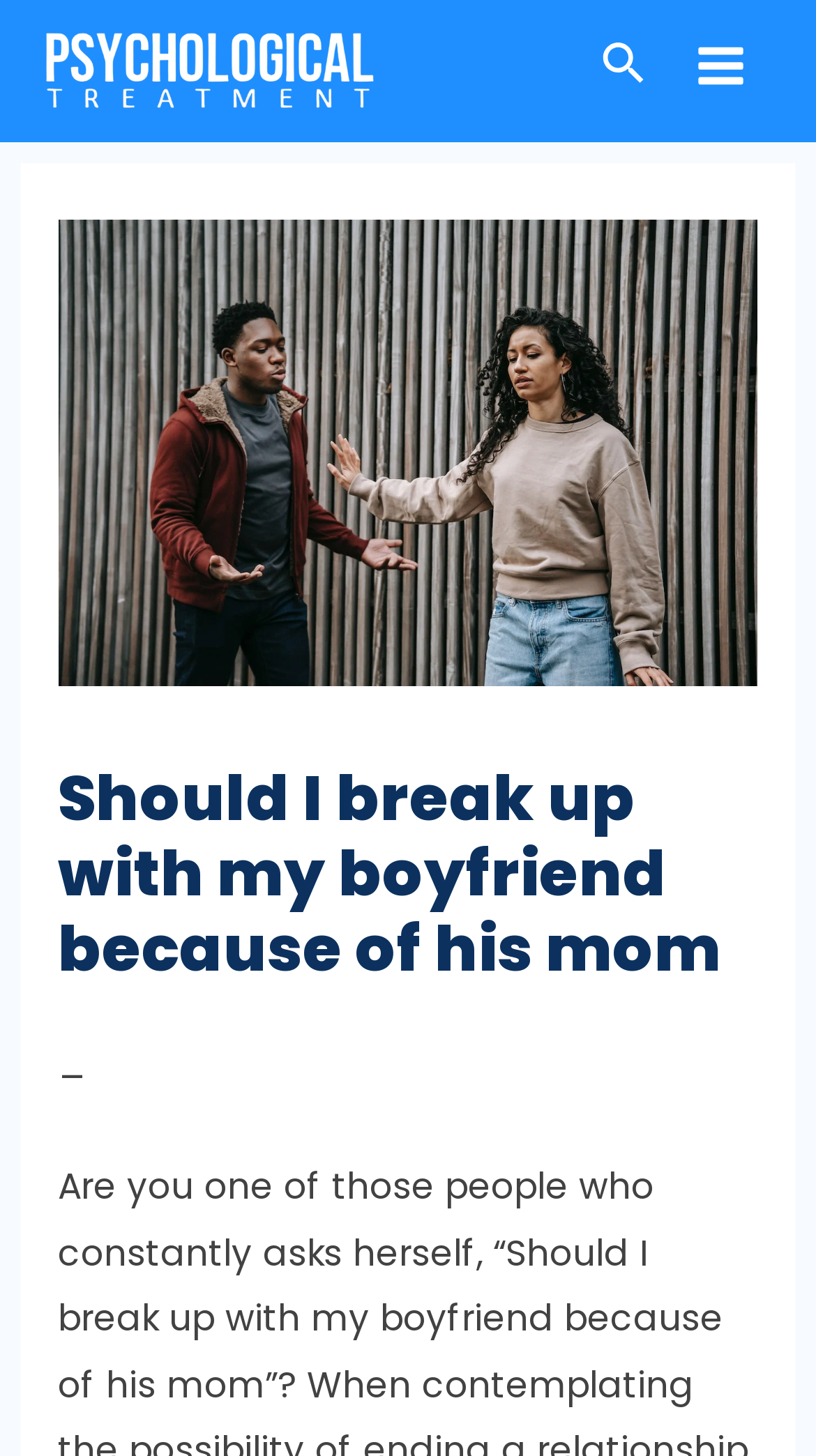Determine the bounding box of the UI element mentioned here: "Main Menu". The coordinates must be in the format [left, top, right, bottom] with values ranging from 0 to 1.

[0.815, 0.008, 0.949, 0.083]